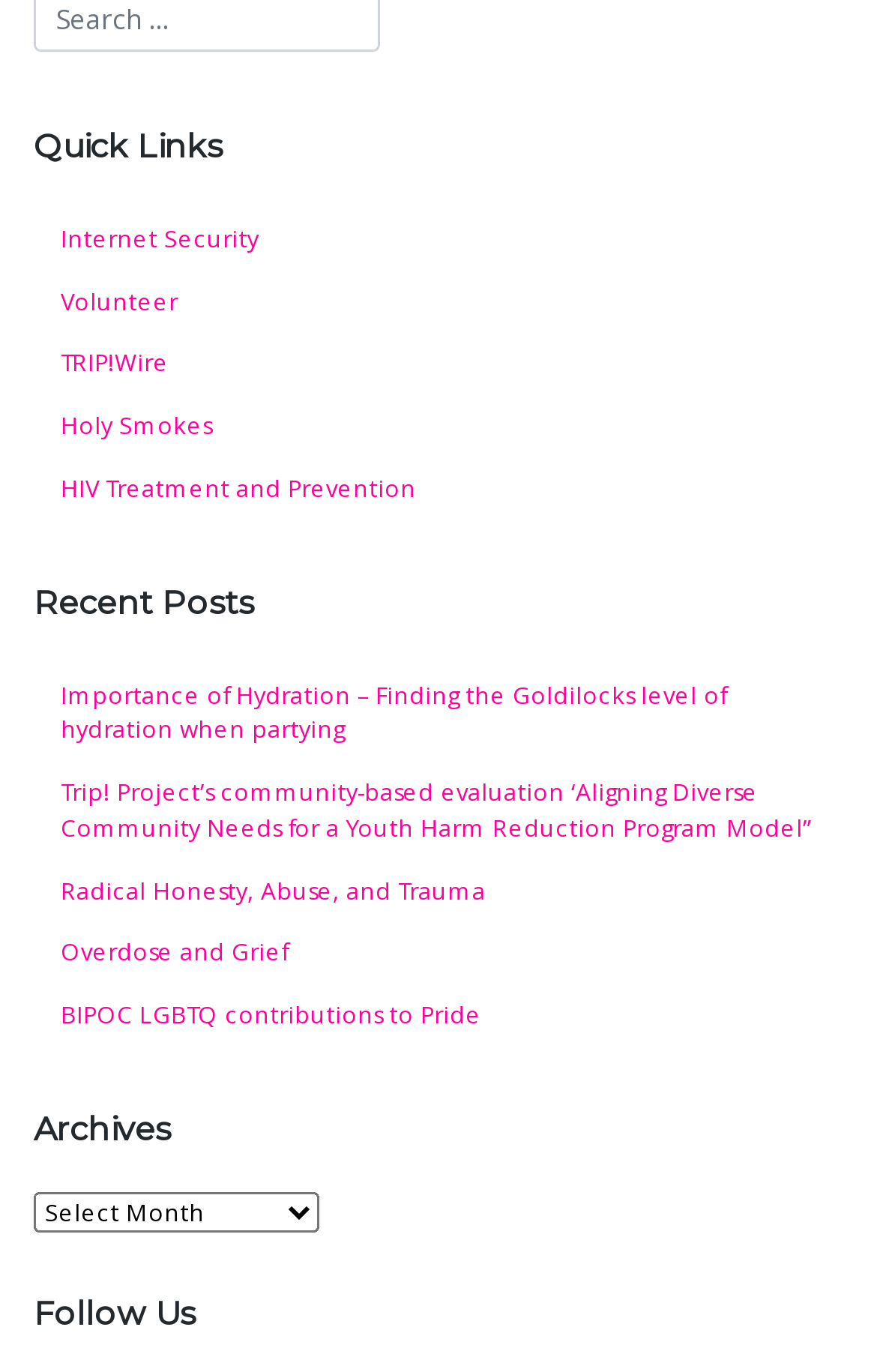Determine the bounding box coordinates for the area that should be clicked to carry out the following instruction: "Read Importance of Hydration article".

[0.038, 0.484, 0.962, 0.556]